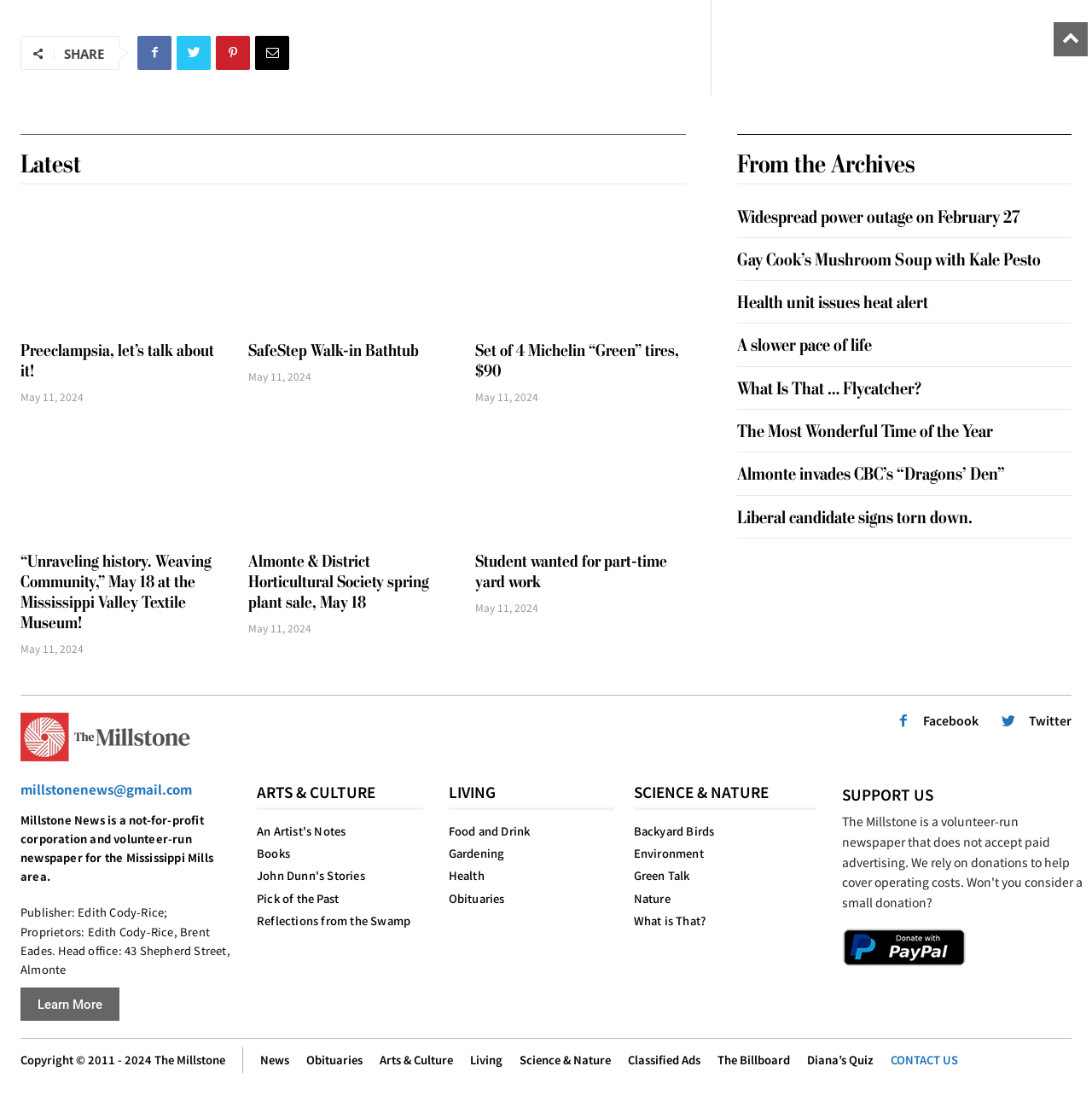Use a single word or phrase to answer the question:
What are the social media platforms available?

Facebook, Twitter